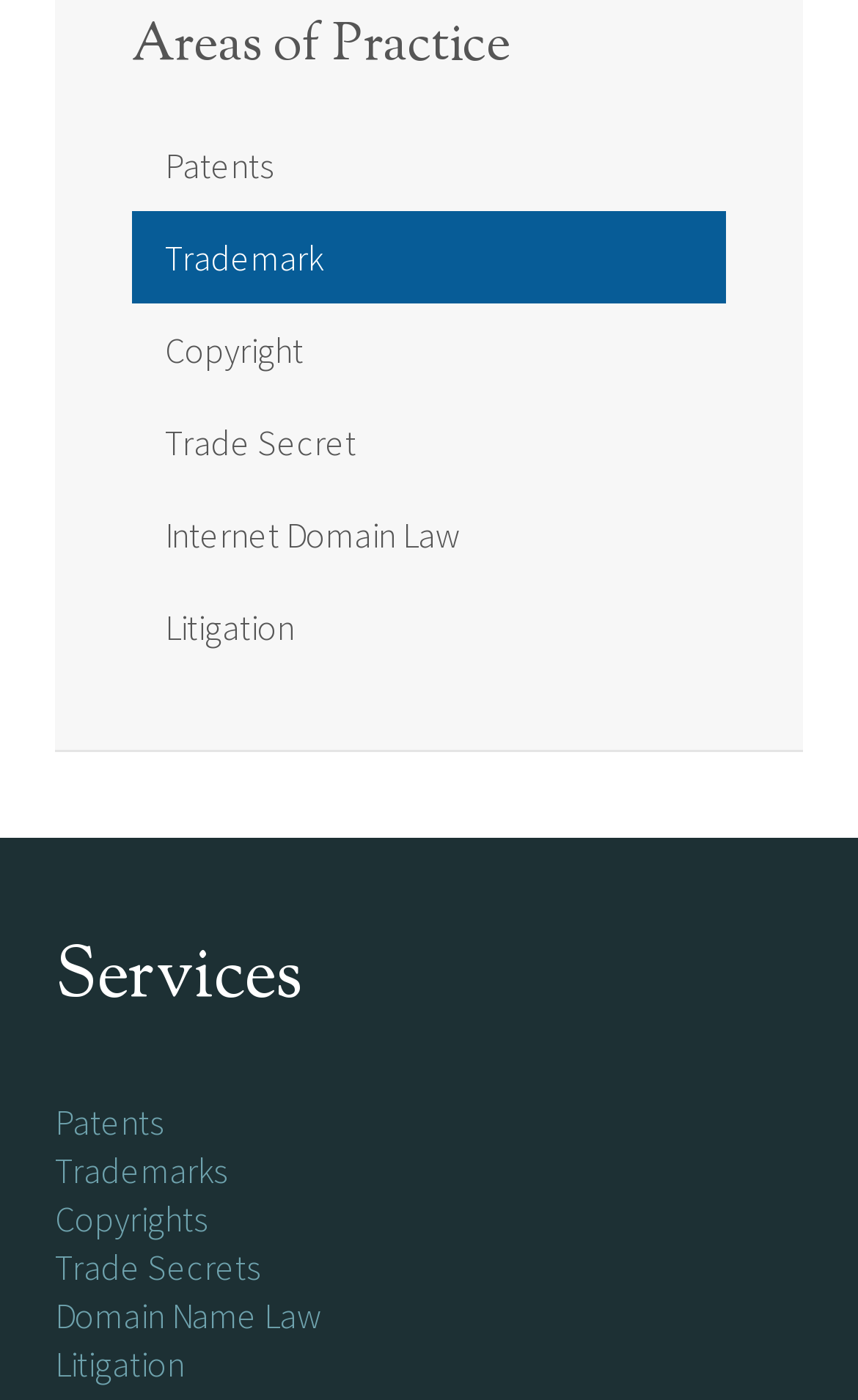Indicate the bounding box coordinates of the clickable region to achieve the following instruction: "Click on Patents under Areas of Practice."

[0.154, 0.085, 0.846, 0.151]